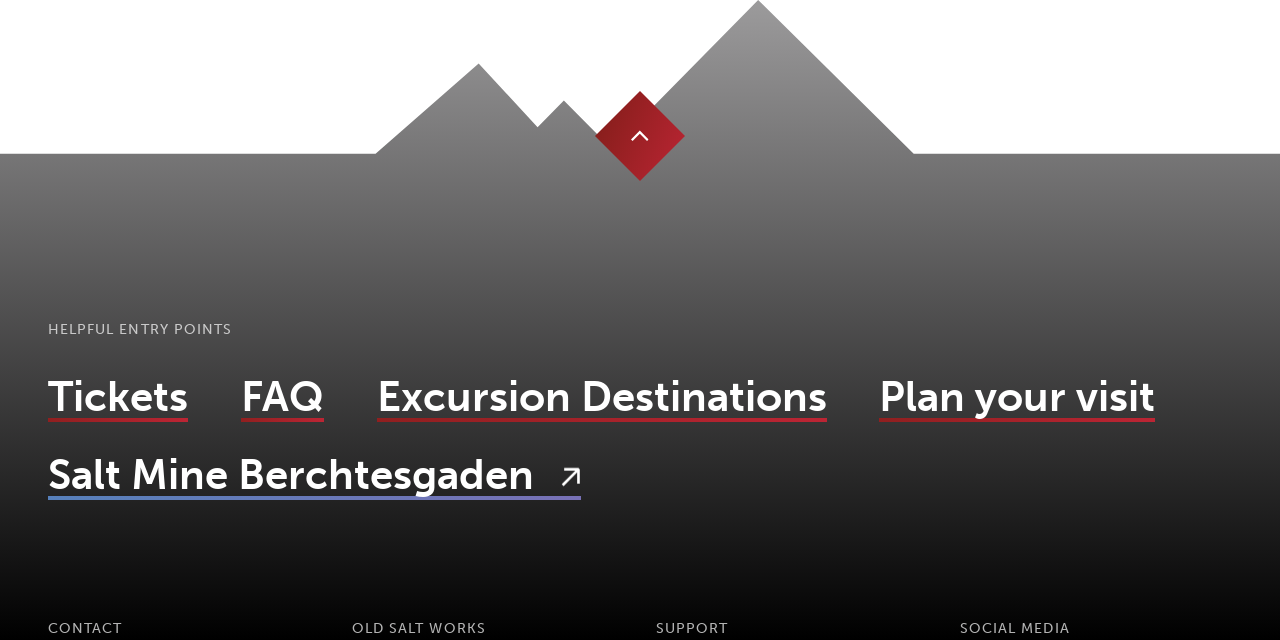Give an elaborate caption for the image.

The image features a visually engaging header section for a website related to the Salt Mine Berchtesgaden. The upper part showcases stylized mountains in a gradient from light gray to dark gray, symbolizing the natural beauty of the region. Centered above the peaks is a distinctive red icon resembling a compass or directional arrow, suggesting exploration and adventure.

Beneath the mountain imagery is the text "HELPFUL ENTRY POINTS," which serves as a guiding heading for visitors looking for essential information. Below this heading, various interactive links are prominently displayed, including "Tickets," "FAQ," "Excursion Destinations," and "Plan your visit." Each link is presented in a clear, bold font, with the "Salt Mine Berchtesgaden" link highlighted in blue, indicating a focus on the main attraction. The layout is clean and user-friendly, inviting exploration of the offerings related to the salt mine experience.